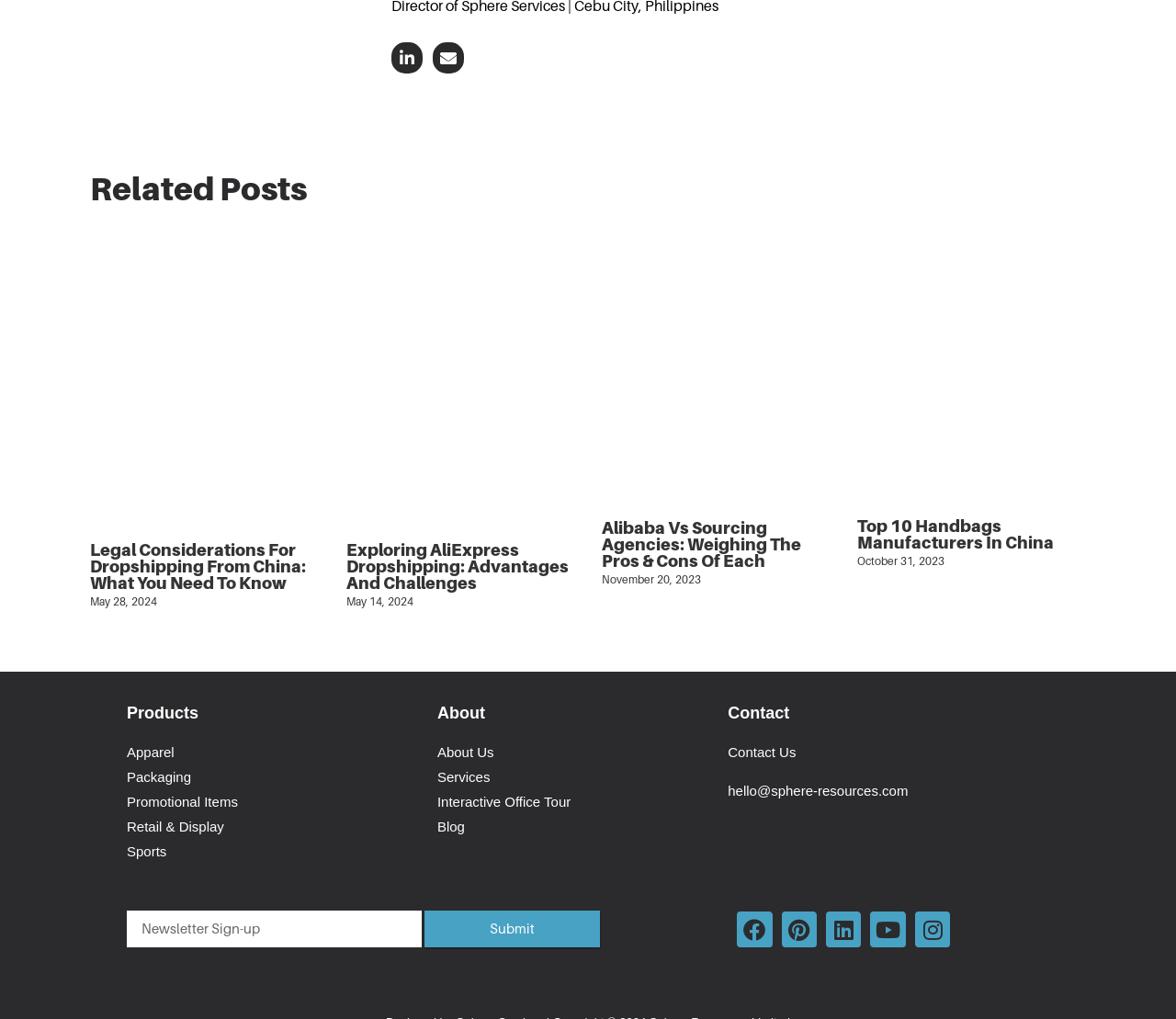What is the title of the first related post?
Identify the answer in the screenshot and reply with a single word or phrase.

Legal Considerations For Dropshipping From China